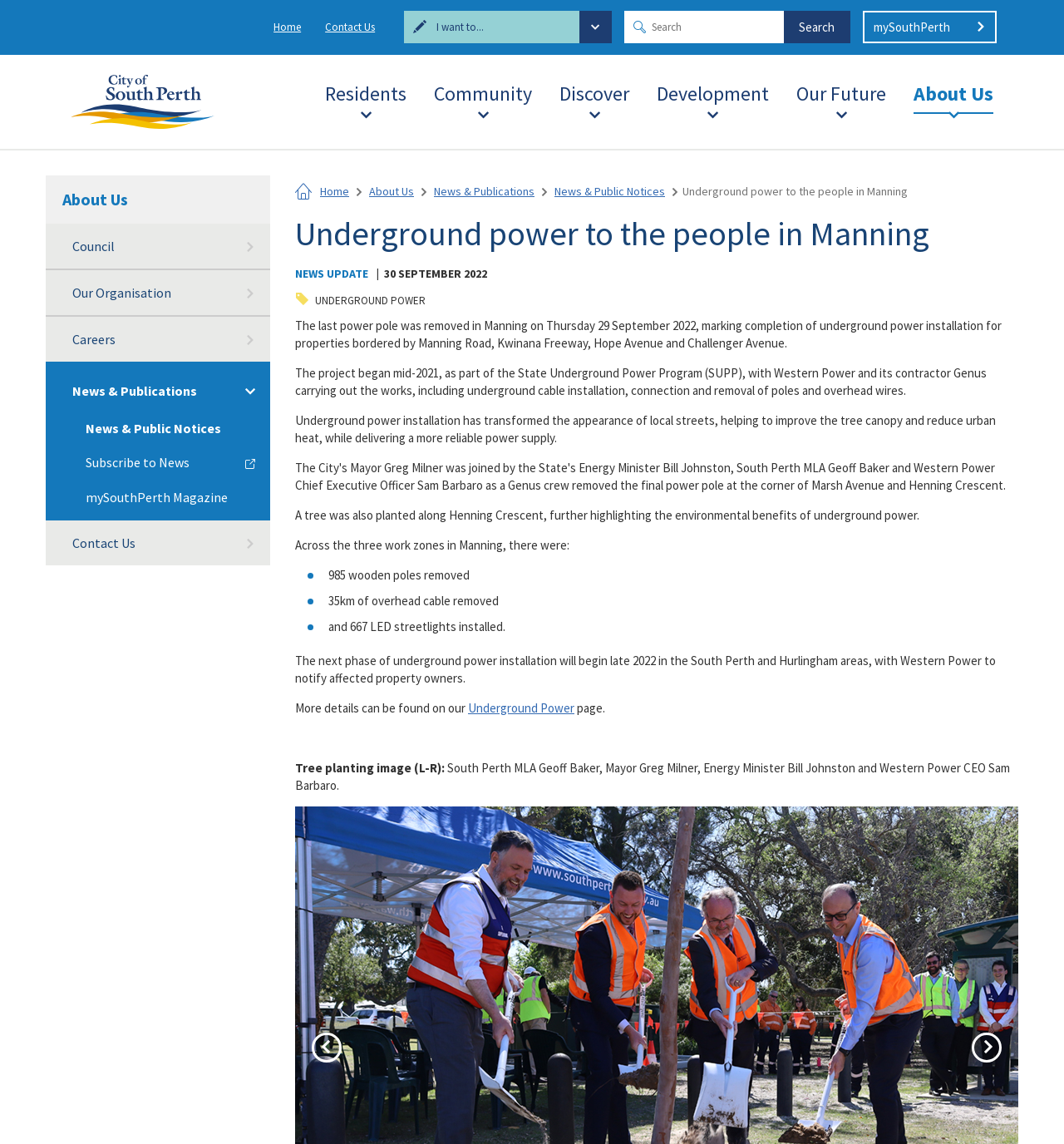Pinpoint the bounding box coordinates of the clickable area needed to execute the instruction: "Make a request". The coordinates should be specified as four float numbers between 0 and 1, i.e., [left, top, right, bottom].

[0.777, 0.18, 0.87, 0.196]